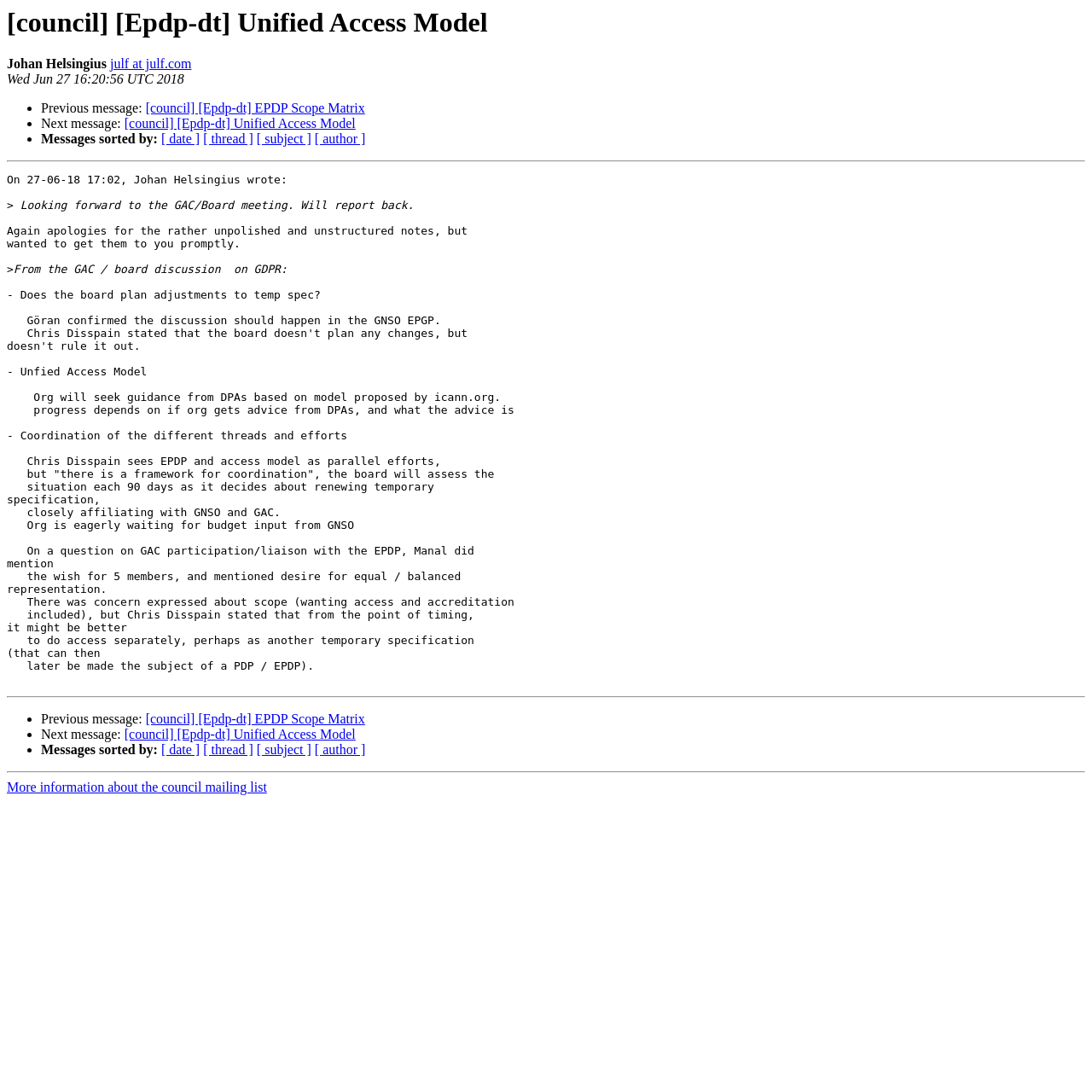Please reply with a single word or brief phrase to the question: 
What is the date of this message?

Wed Jun 27 16:20:56 UTC 2018